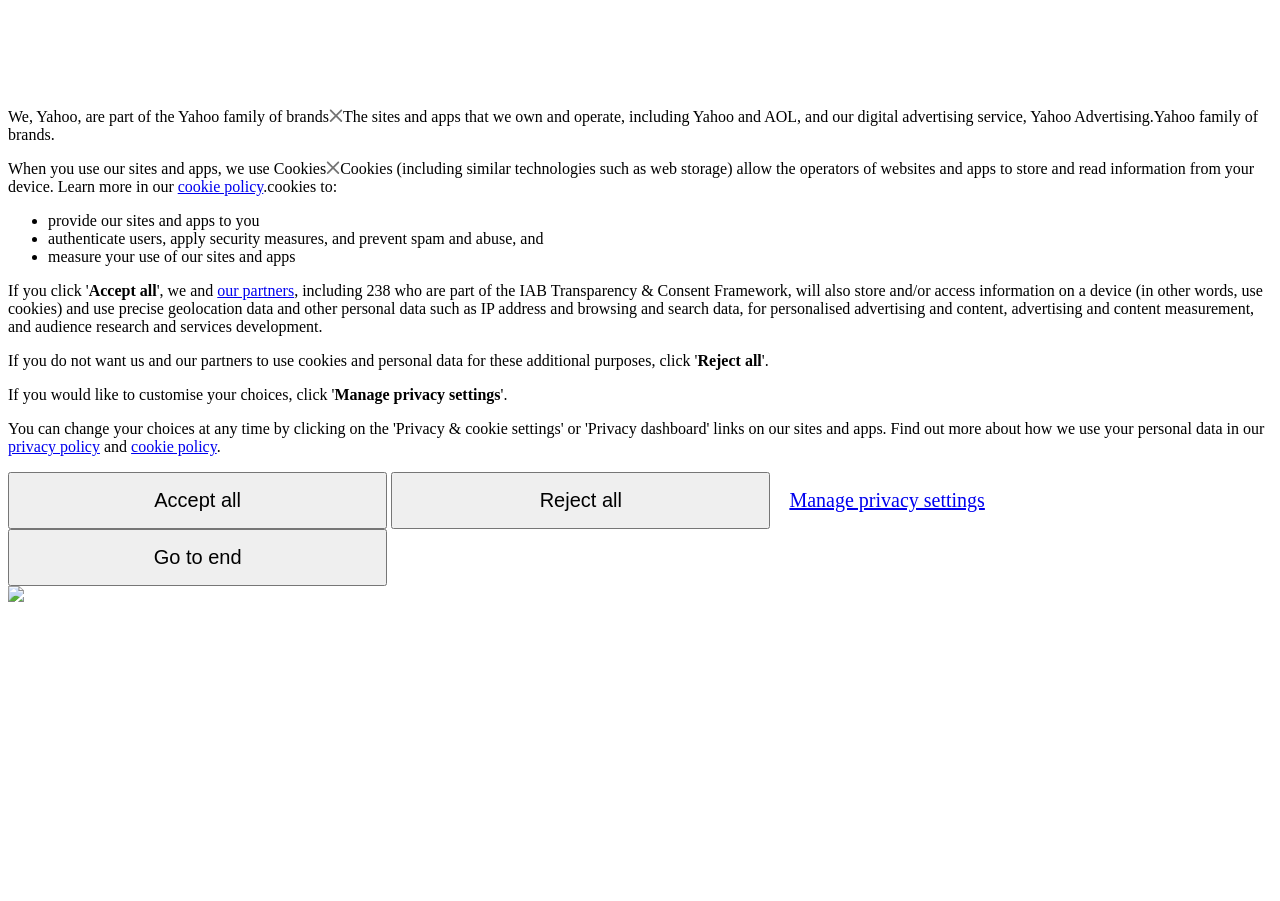Specify the bounding box coordinates of the element's region that should be clicked to achieve the following instruction: "Go to the 'privacy policy'". The bounding box coordinates consist of four float numbers between 0 and 1, in the format [left, top, right, bottom].

[0.006, 0.486, 0.078, 0.505]